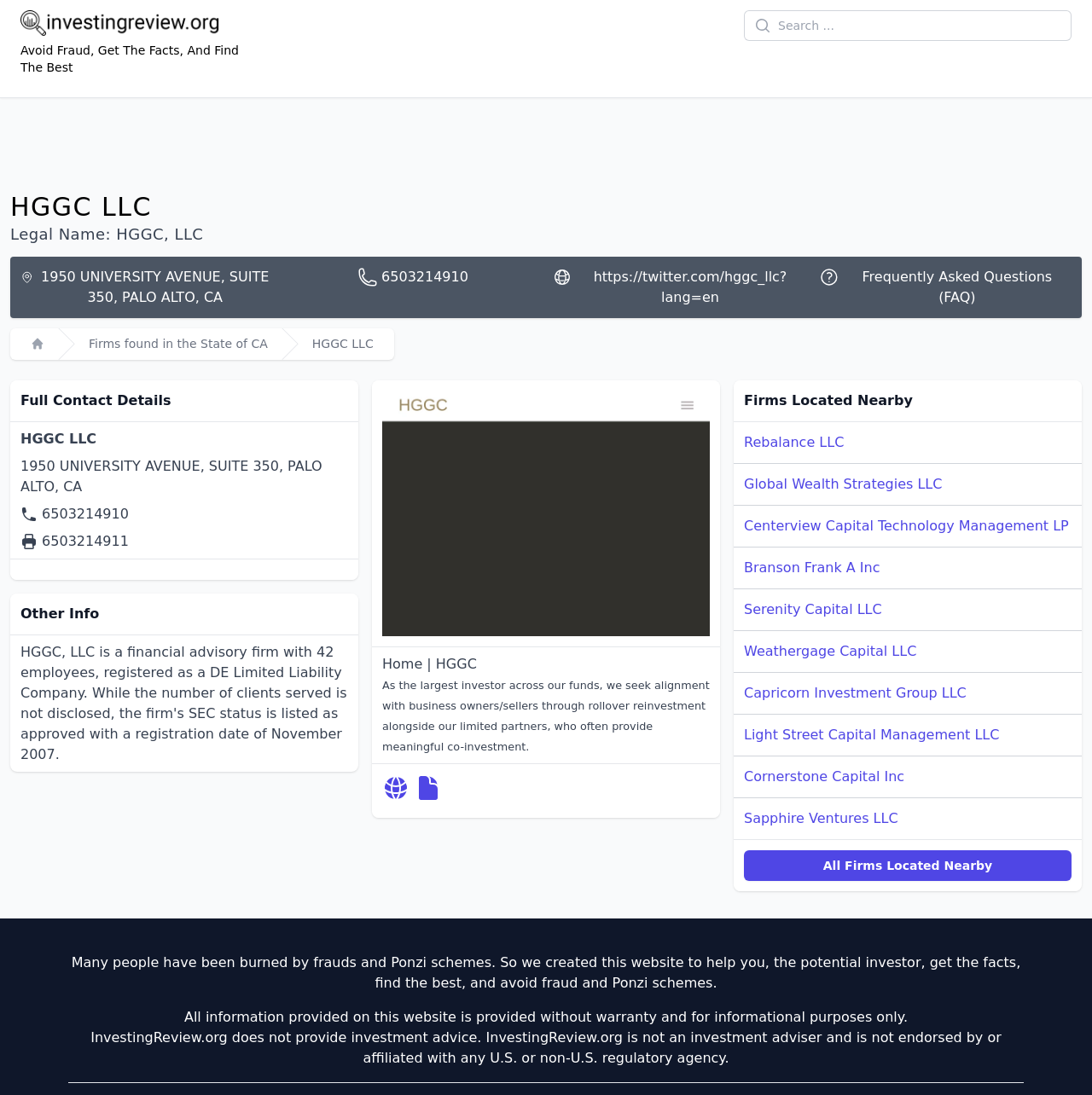Please locate the bounding box coordinates of the element's region that needs to be clicked to follow the instruction: "Visit HGGC LLC's Twitter page". The bounding box coordinates should be provided as four float numbers between 0 and 1, i.e., [left, top, right, bottom].

[0.506, 0.244, 0.738, 0.281]